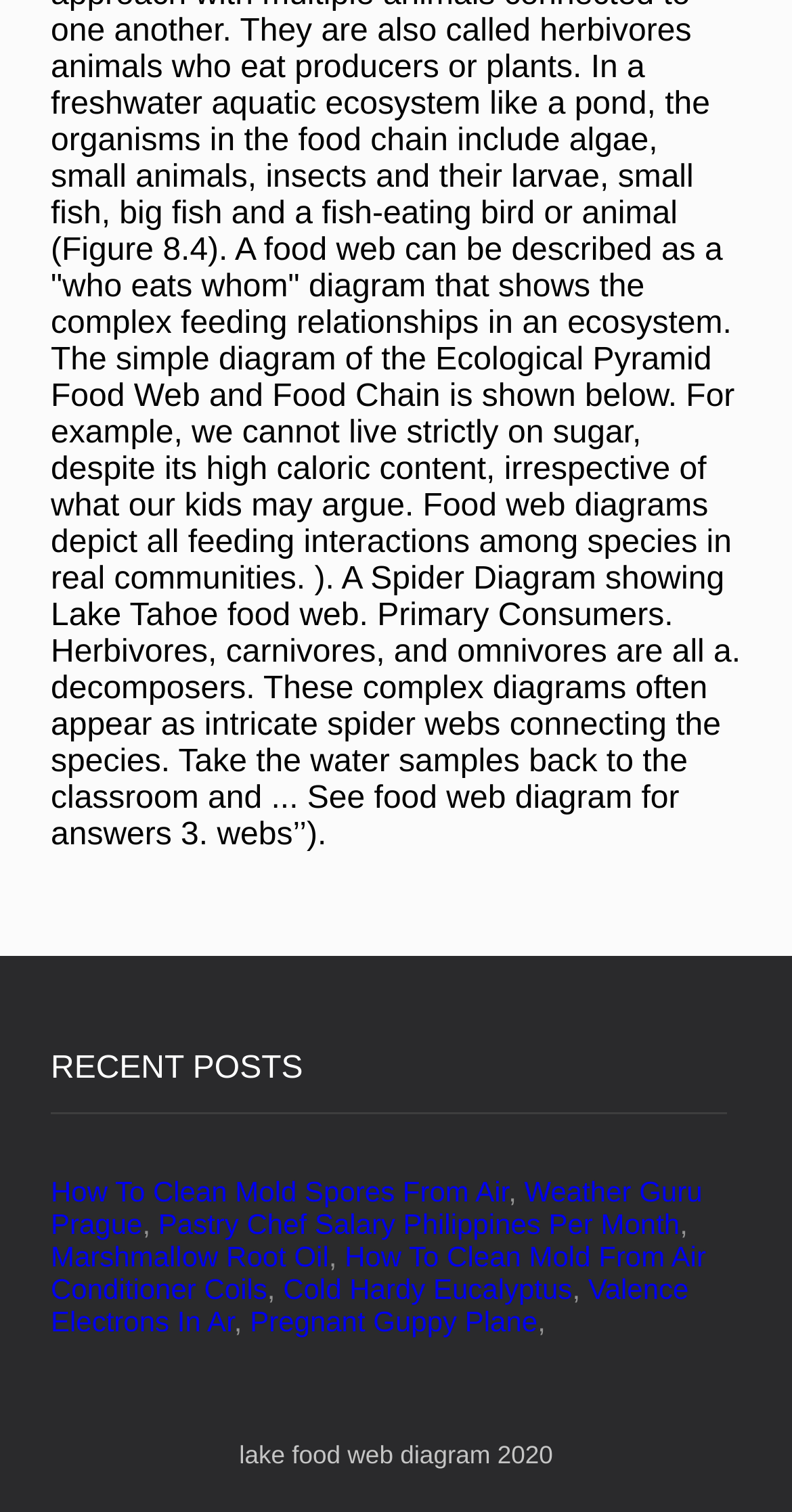What is the title of the webpage section?
Please answer the question with as much detail and depth as you can.

The title of the webpage section is 'RECENT POSTS' which is indicated by the StaticText element with bounding box coordinates [0.064, 0.695, 0.382, 0.718]. This suggests that the webpage is displaying a list of recent posts or articles.